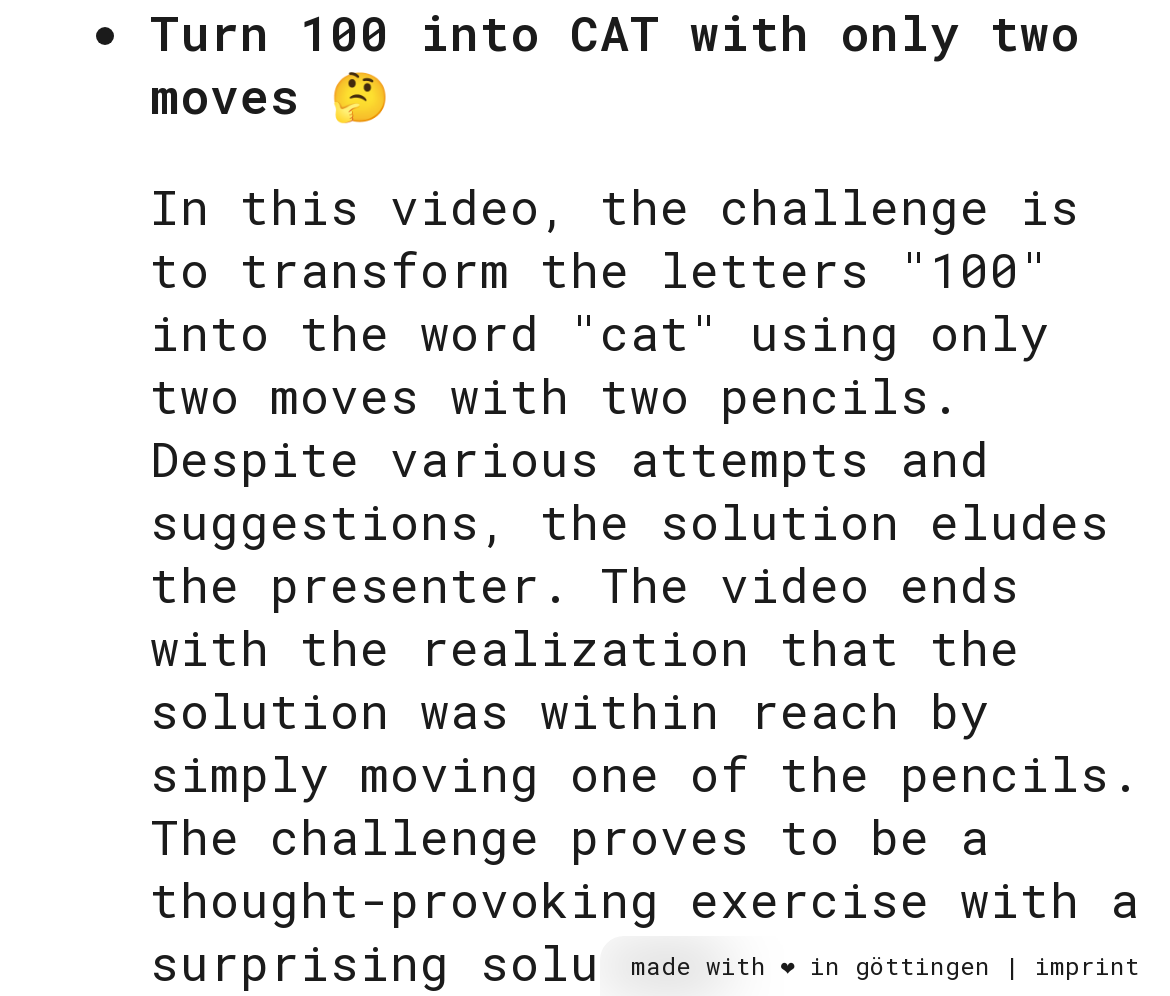Extract the bounding box coordinates for the UI element described by the text: "imprint". The coordinates should be in the form of [left, top, right, bottom] with values between 0 and 1.

[0.885, 0.955, 0.974, 0.985]